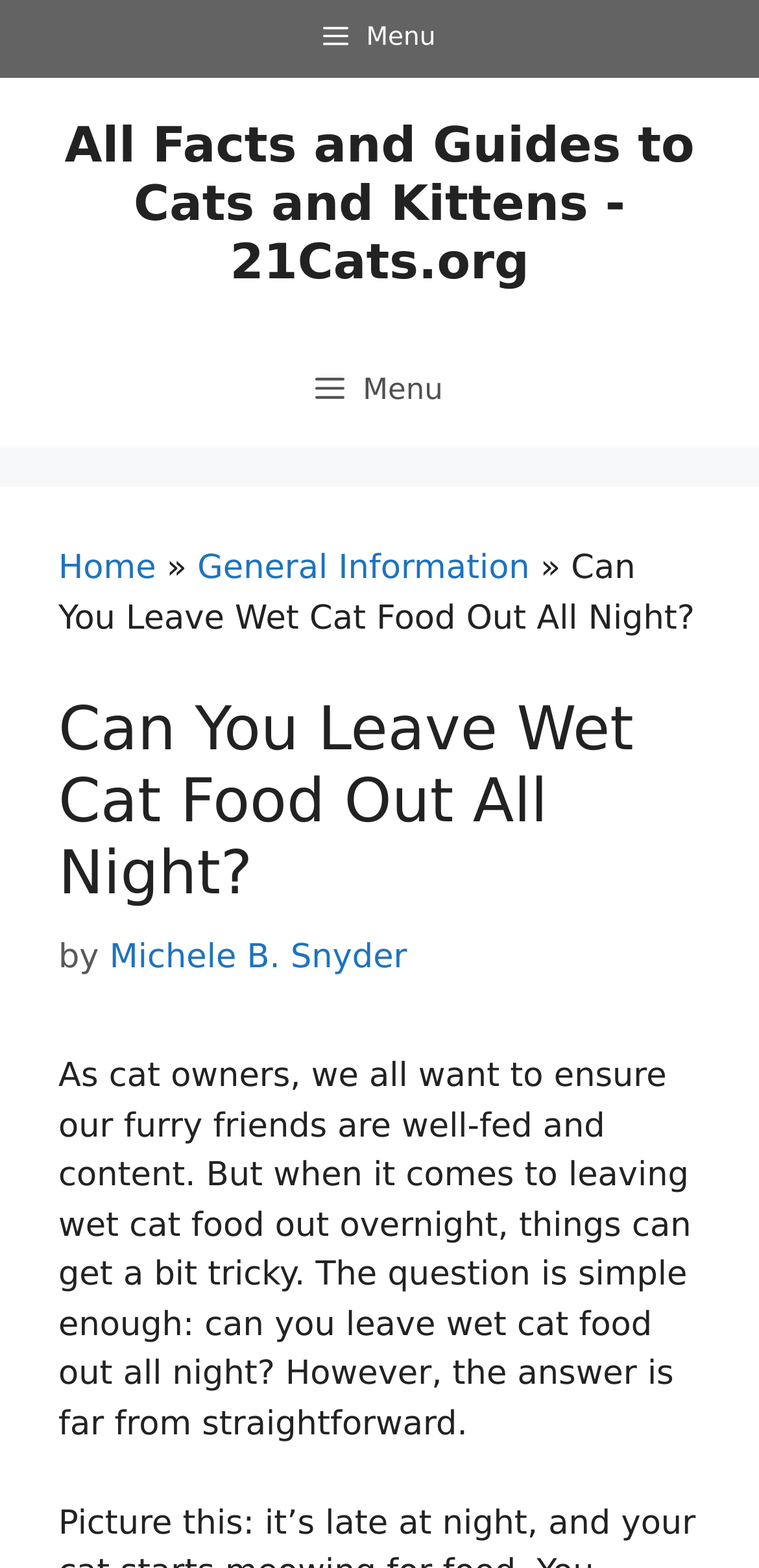Using the description "Menu", predict the bounding box of the relevant HTML element.

[0.051, 0.211, 0.949, 0.285]